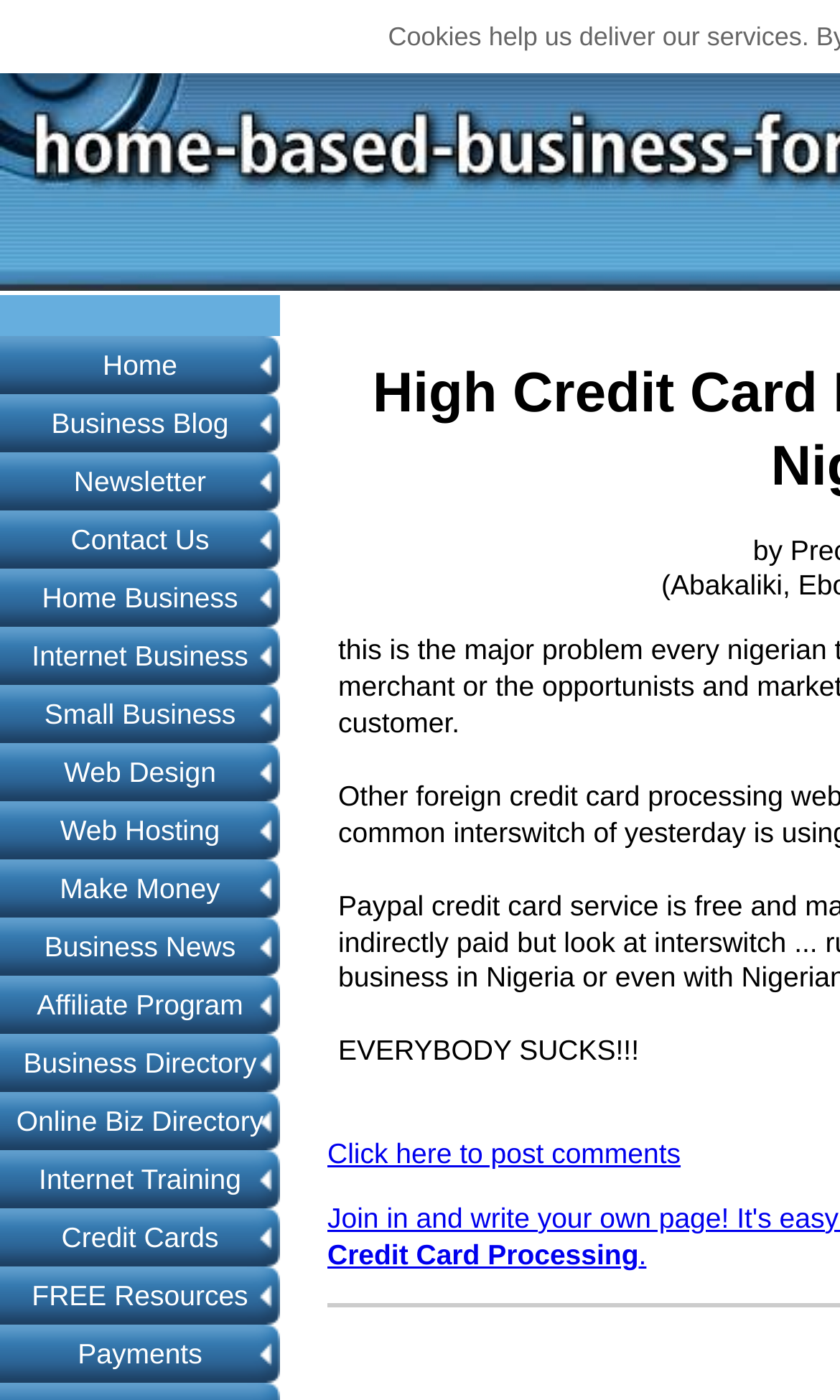Can you specify the bounding box coordinates for the region that should be clicked to fulfill this instruction: "Go to Divine Styles By Lu".

None